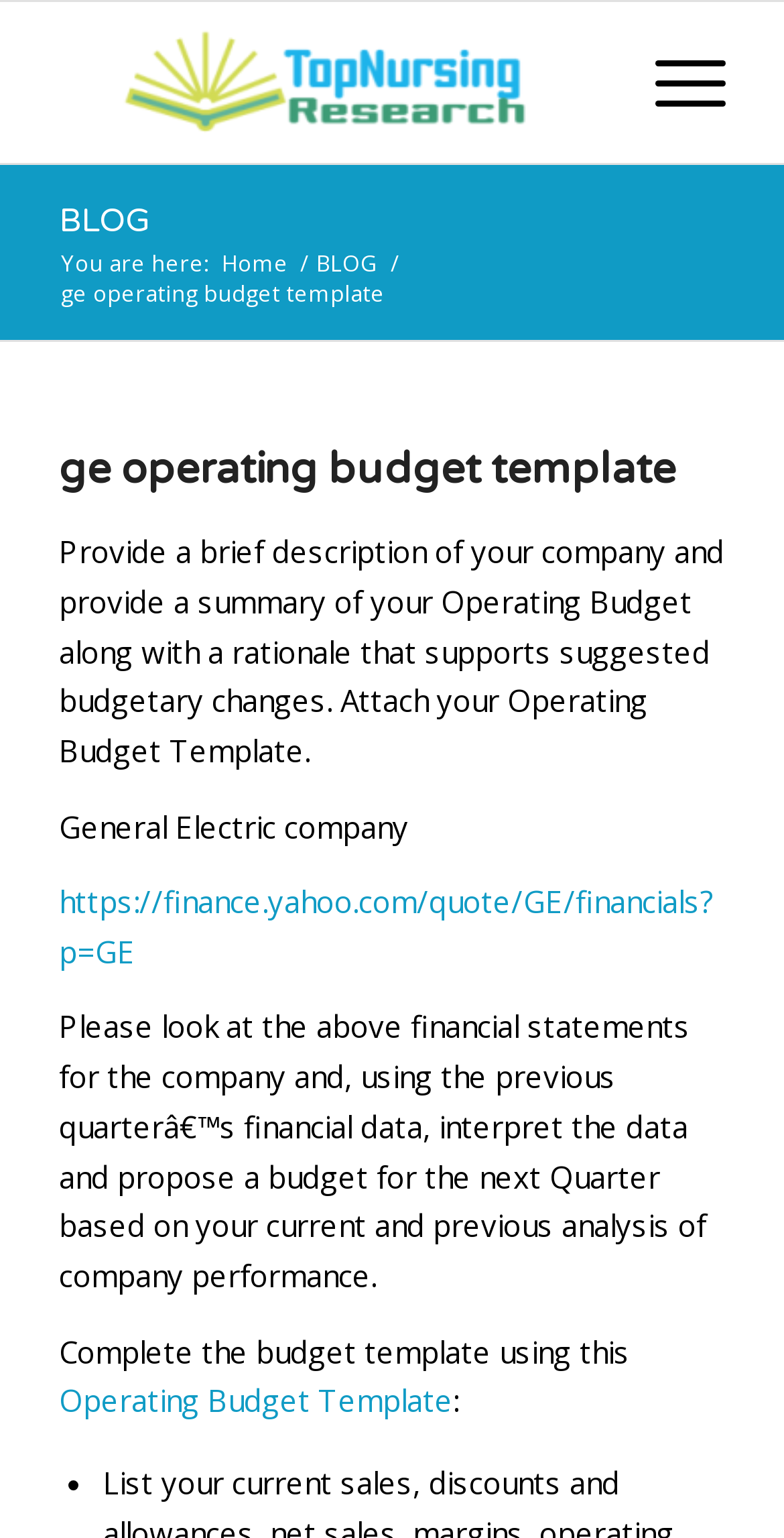Provide the bounding box coordinates of the area you need to click to execute the following instruction: "Check the financial statements of General Electric company".

[0.075, 0.573, 0.911, 0.631]